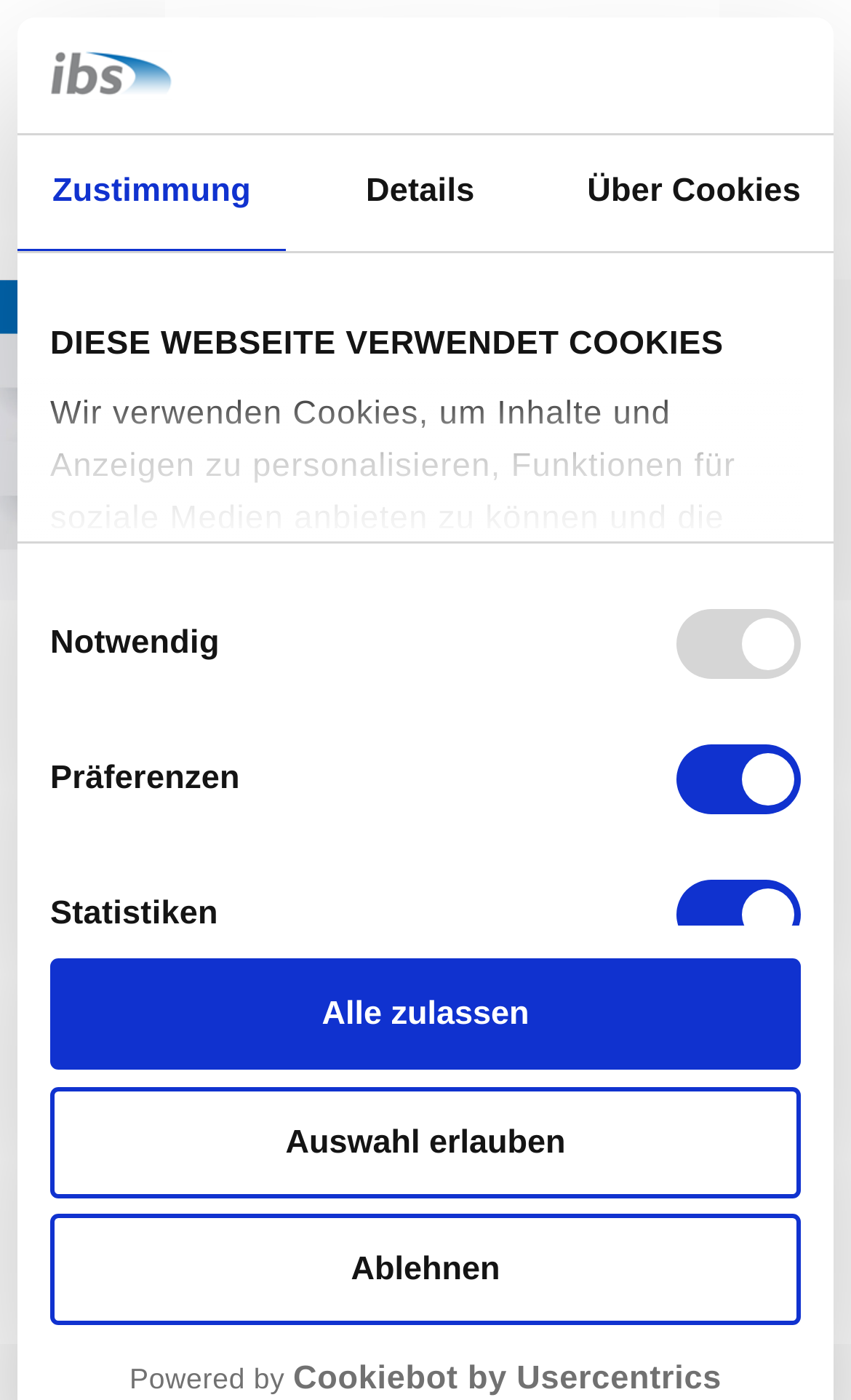Please find the bounding box coordinates of the section that needs to be clicked to achieve this instruction: "Click the DE language link".

[0.238, 0.016, 0.279, 0.034]